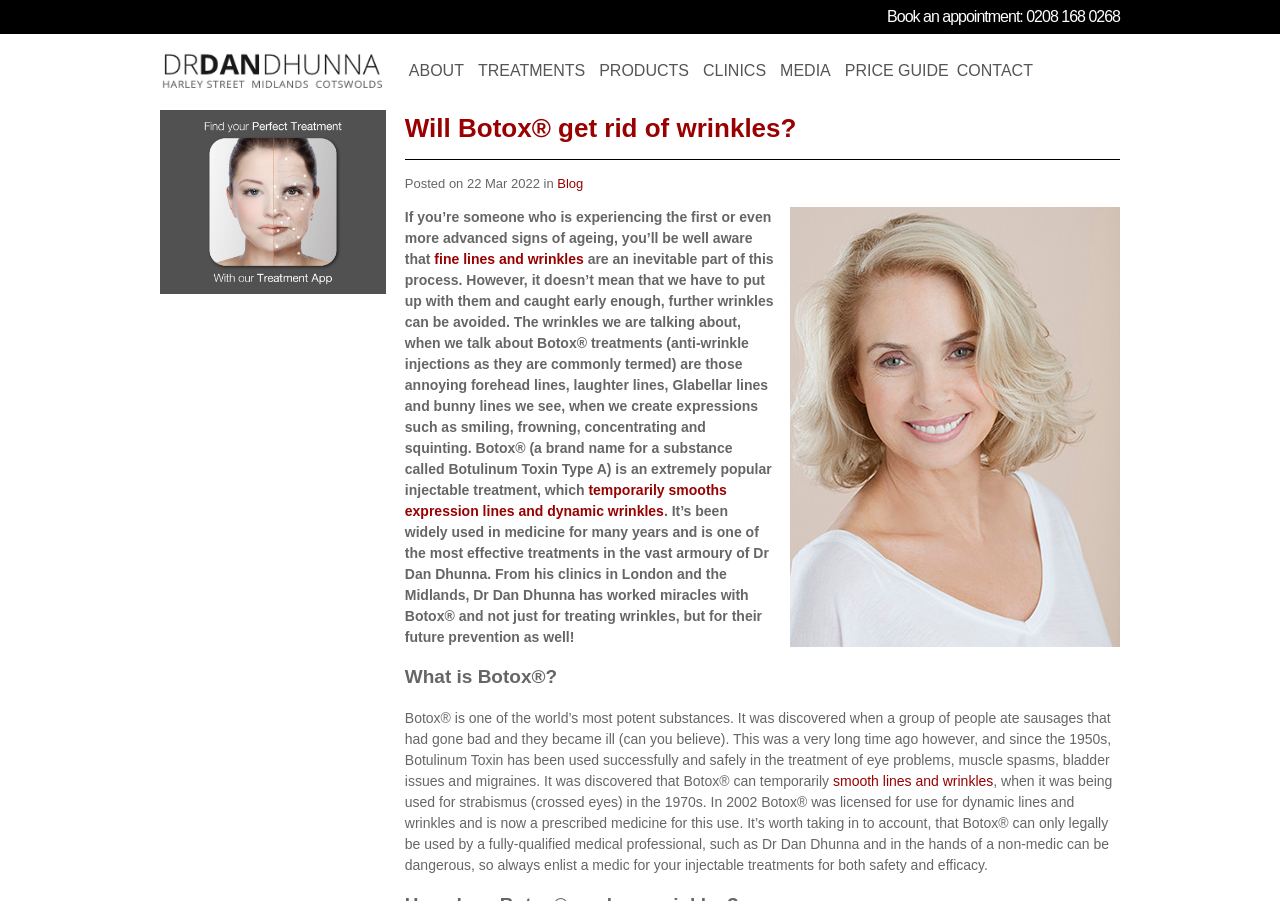Based on the image, please respond to the question with as much detail as possible:
What is the topic of the blog post?

I determined the topic of the blog post by reading the title 'Will Botox get rid of wrinkles?' and the text, which discusses Botox as a treatment for wrinkles and fine lines.